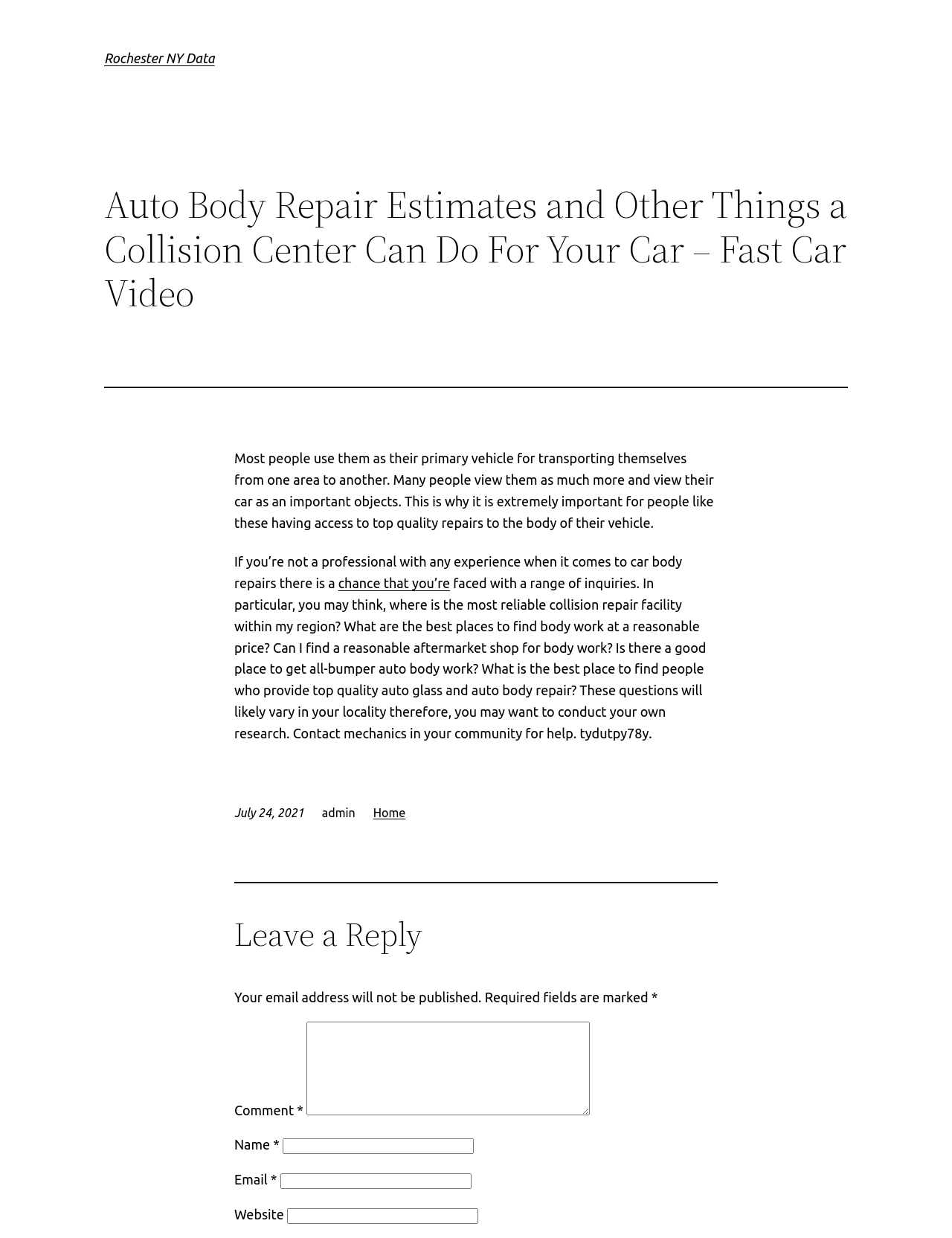Extract the main headline from the webpage and generate its text.

Rochester NY Data